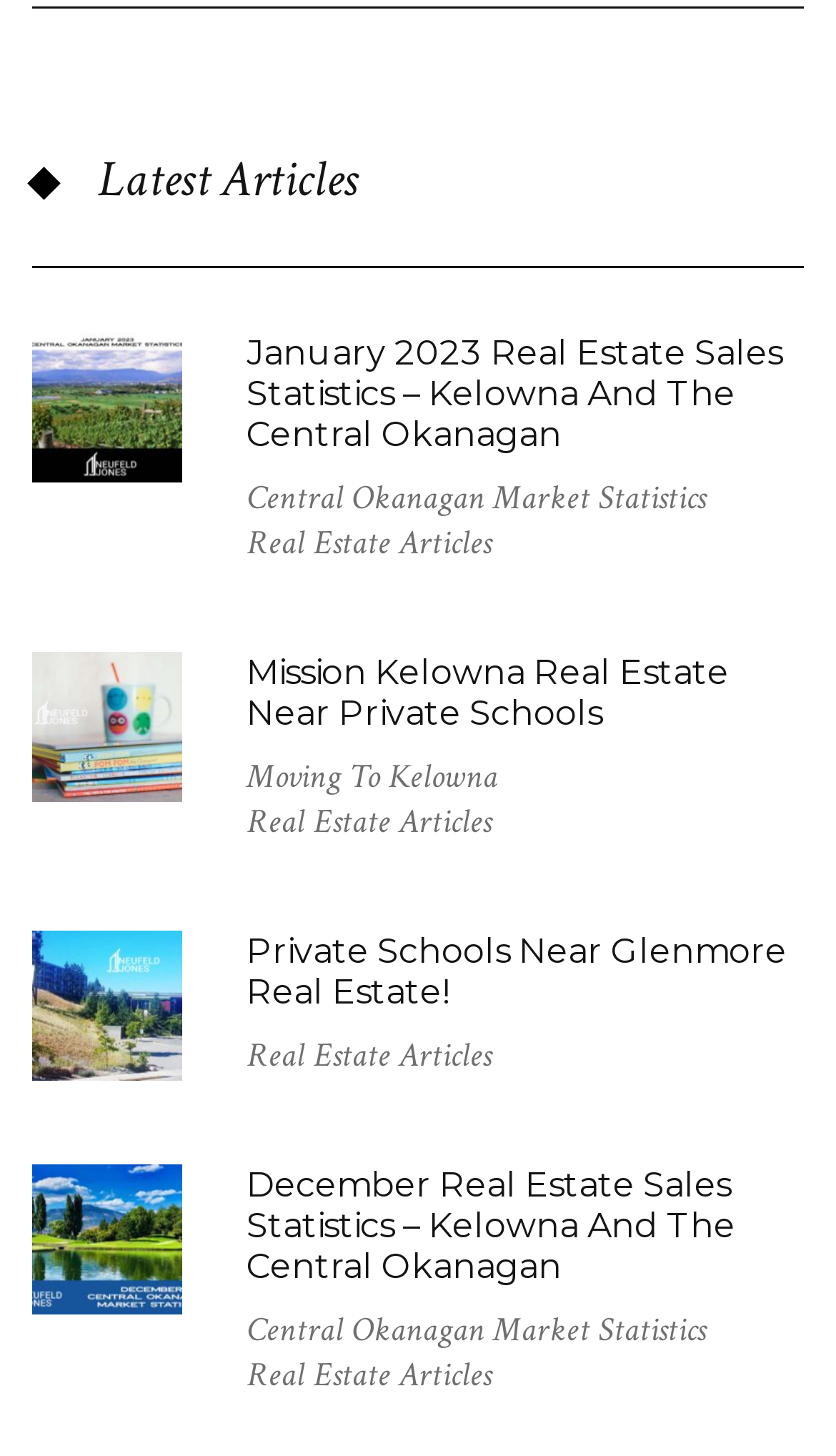Identify the bounding box coordinates necessary to click and complete the given instruction: "Explore real estate in Glenmore".

[0.295, 0.639, 0.941, 0.695]